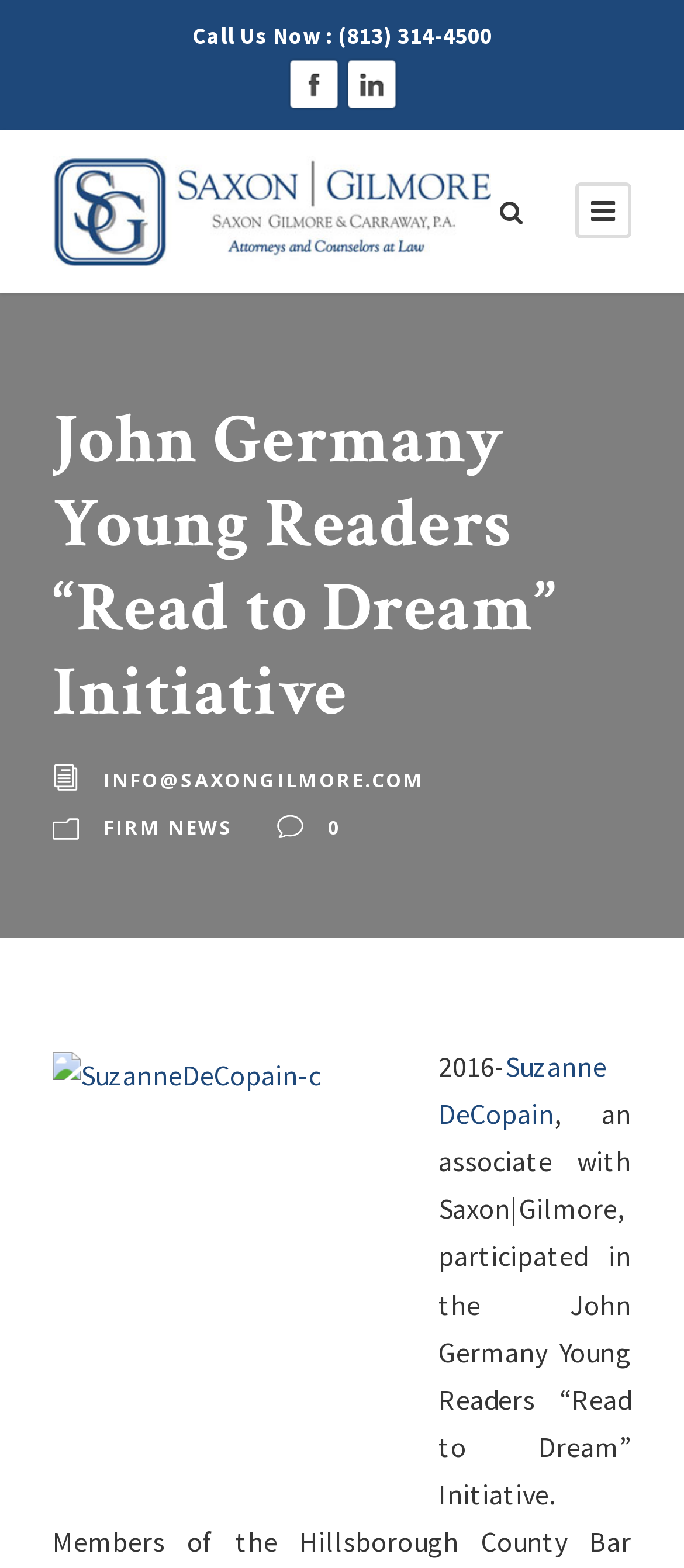Give a complete and precise description of the webpage's appearance.

The webpage is about the "John Germany Young Readers 'Read to Dream' Initiative" by Saxon Gilmore. At the top, there is a call-to-action "Call Us Now" with a phone number. Below it, there are two social media links, "Visit Us On Facebook" and "Visit Us On Linkedin", each accompanied by an image. 

To the left, there is a link to a "Tampa business and litigation law firm" with an image. On the right side, there is a mysterious icon represented by "\uf0c9". 

The main heading "John Germany Young Readers 'Read to Dream' Initiative" is prominently displayed in the middle. Below it, there are two links, "INFO@SAXONGILMORE.COM" and "FIRM NEWS", with a "0" label in between. 

Further down, there is an image of Suzanne DeCopain, accompanied by a text "2016-" and a link to her name.